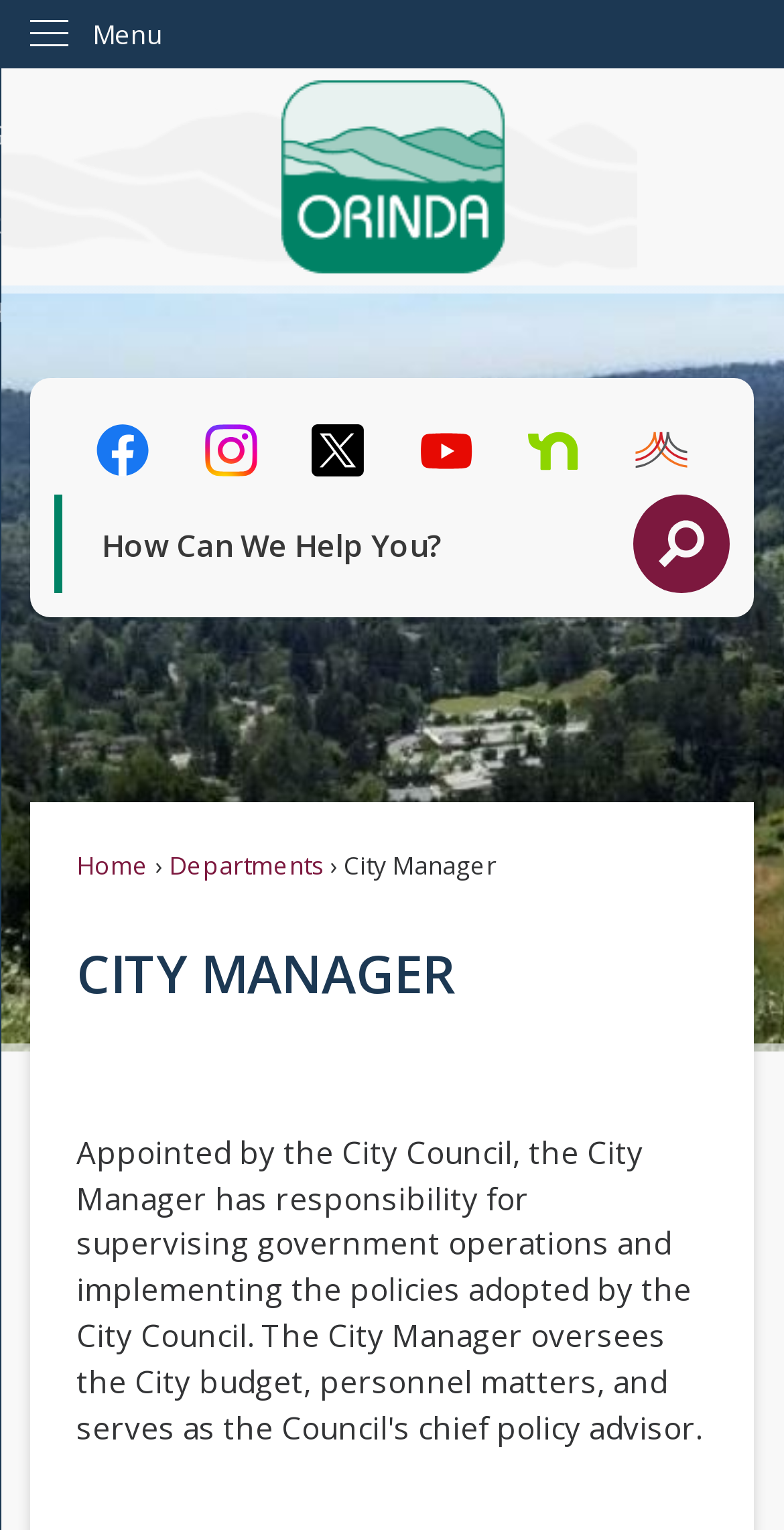Locate the bounding box coordinates of the element that should be clicked to fulfill the instruction: "Search for something".

[0.068, 0.324, 0.932, 0.388]